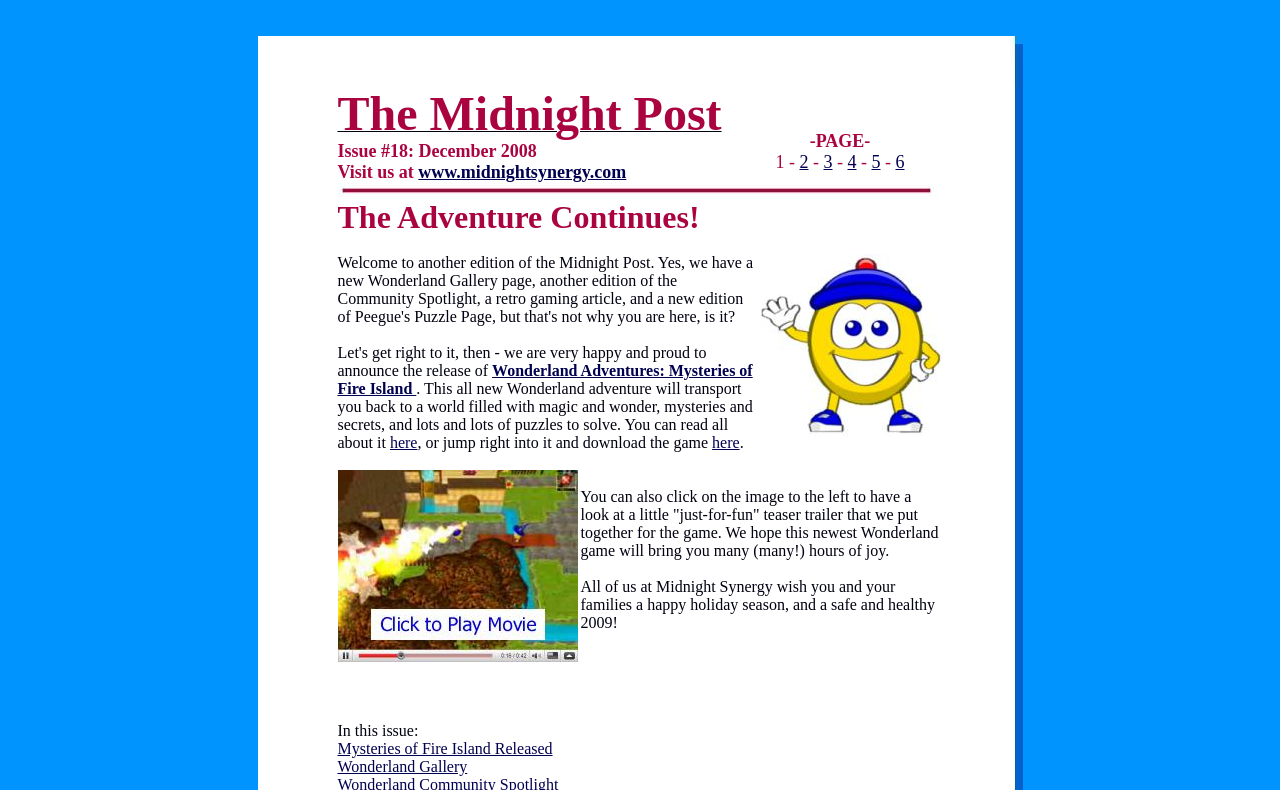Please use the details from the image to answer the following question comprehensively:
What is the holiday season mentioned on this webpage?

I found a StaticText with the text 'All of us at Midnight Synergy wish you and your families a happy holiday season, and a safe and healthy 2009!' which suggests that the holiday season mentioned on this webpage is 2008-2009.